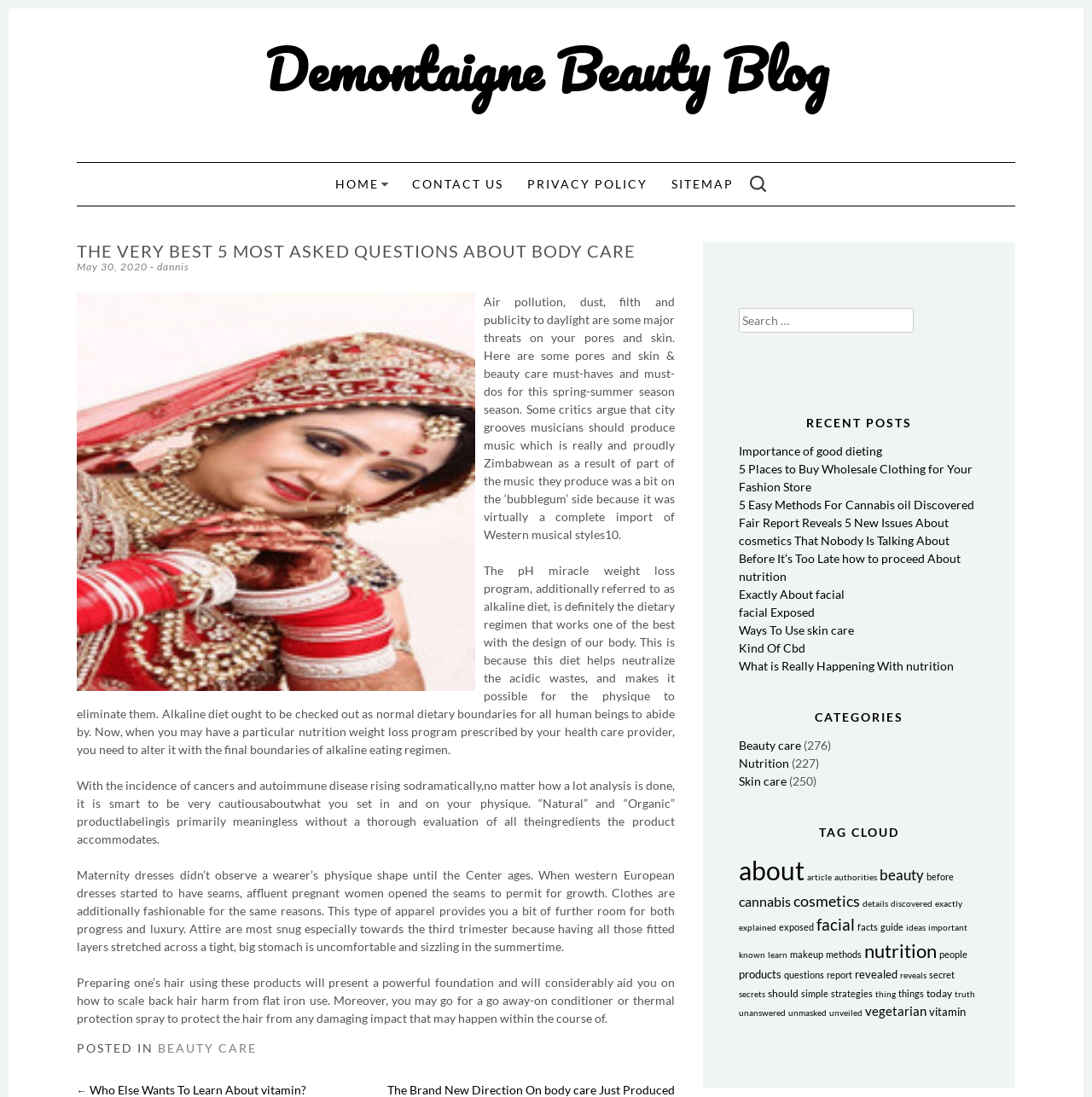Locate the bounding box coordinates of the clickable region necessary to complete the following instruction: "Check the recent post about facial". Provide the coordinates in the format of four float numbers between 0 and 1, i.e., [left, top, right, bottom].

[0.676, 0.535, 0.773, 0.548]